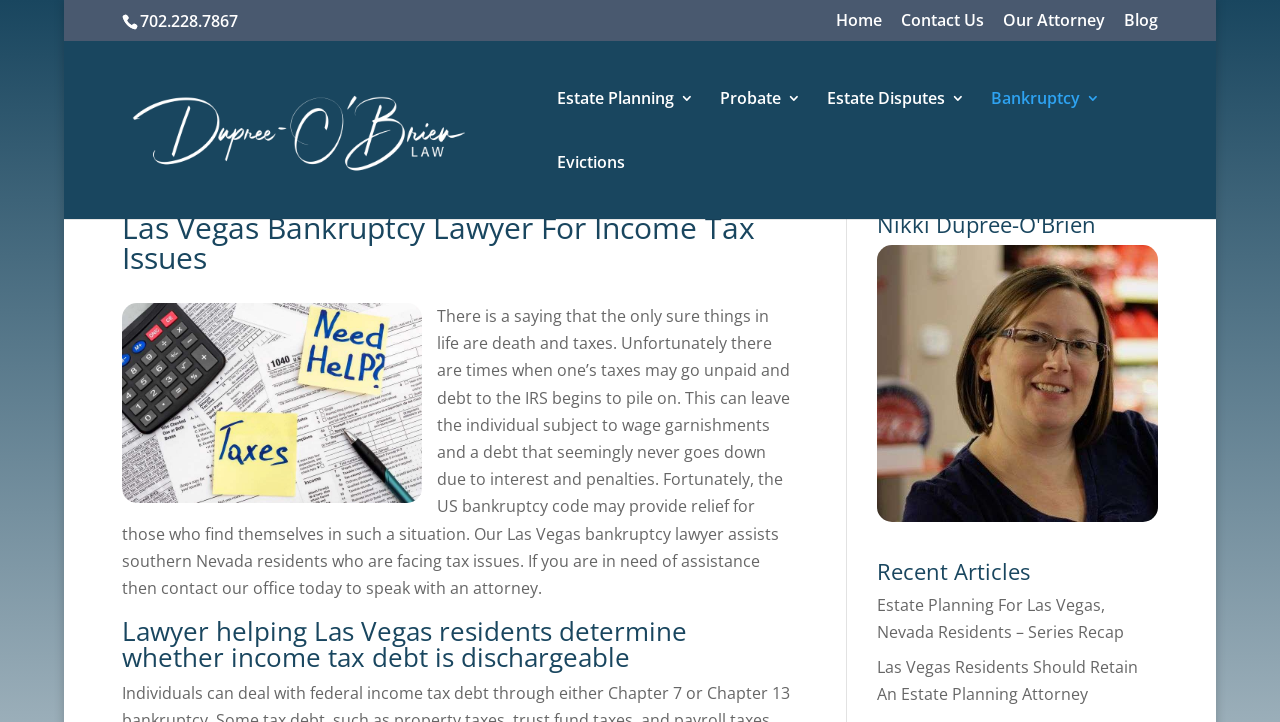What is the name of the attorney?
Answer the question based on the image using a single word or a brief phrase.

Nikki Dupree-O'Brien